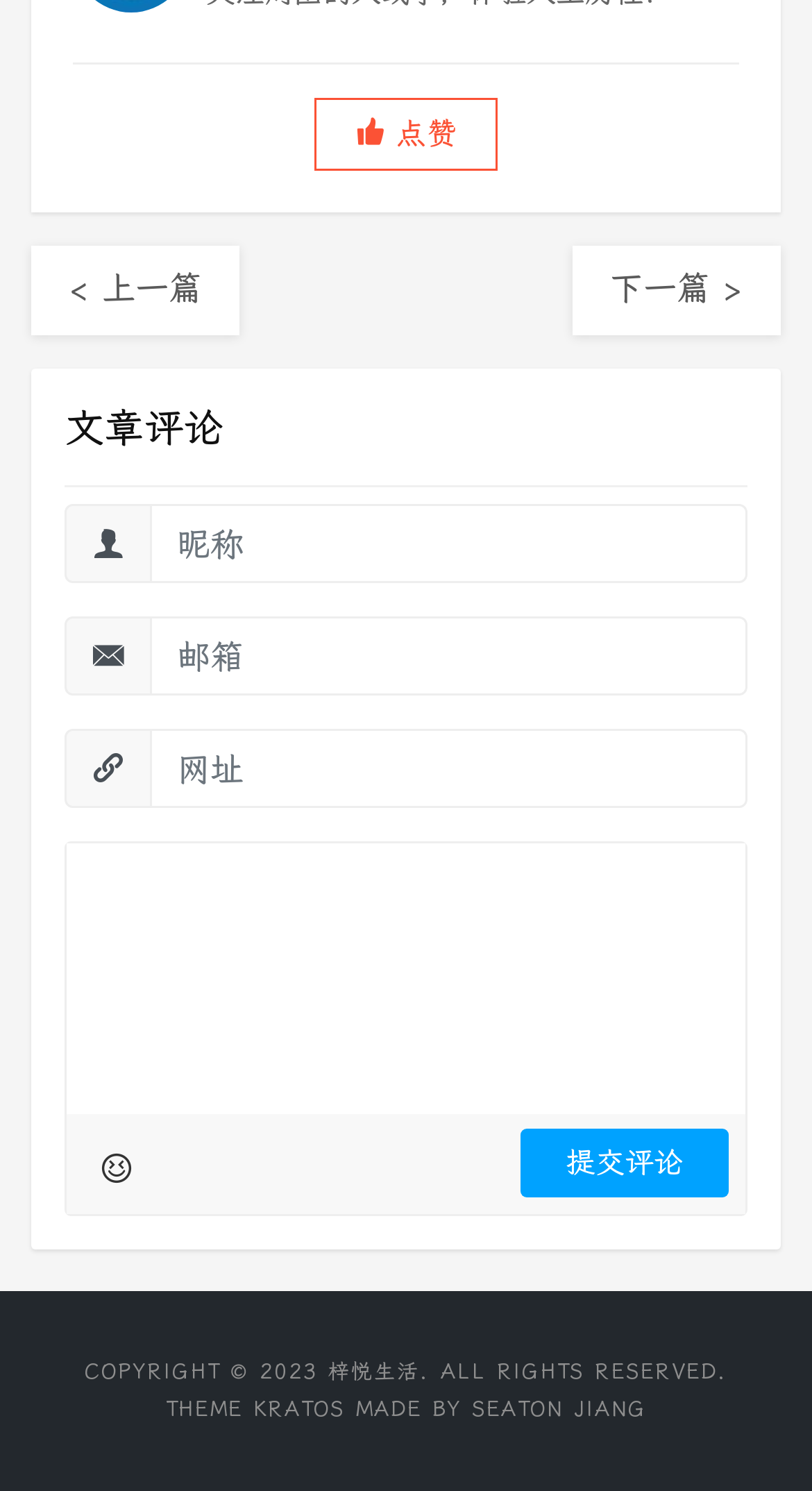What is the function of the button with the text '点赞'?
Please give a detailed and elaborate answer to the question.

The button with the text '点赞' is likely a button to like or thumbs up a comment or an article. The symbol '' represents a thumbs up icon, which is commonly used to indicate approval or appreciation.